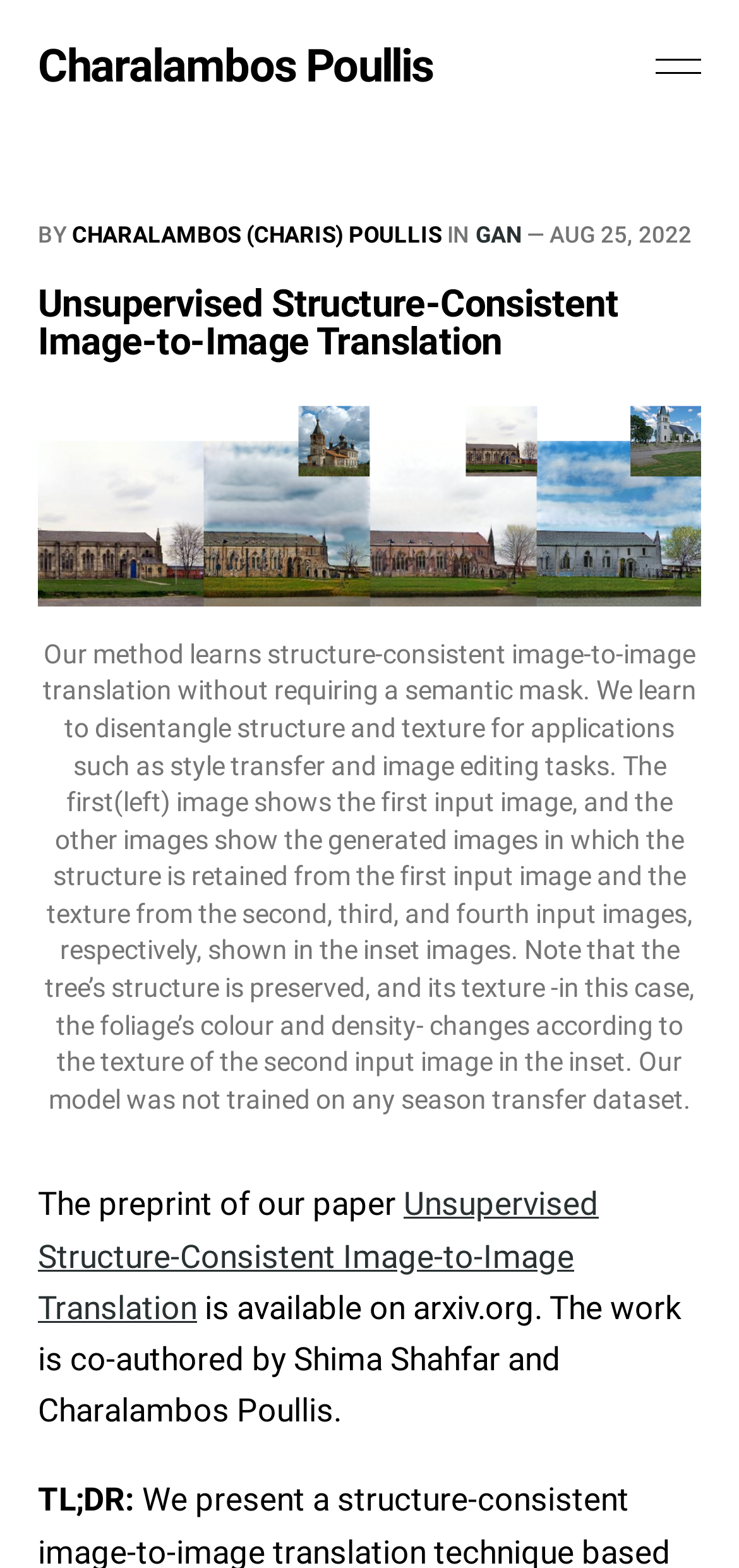Specify the bounding box coordinates (top-left x, top-left y, bottom-right x, bottom-right y) of the UI element in the screenshot that matches this description: Unsupervised Structure-Consistent Image-to-Image Translation

[0.051, 0.756, 0.81, 0.846]